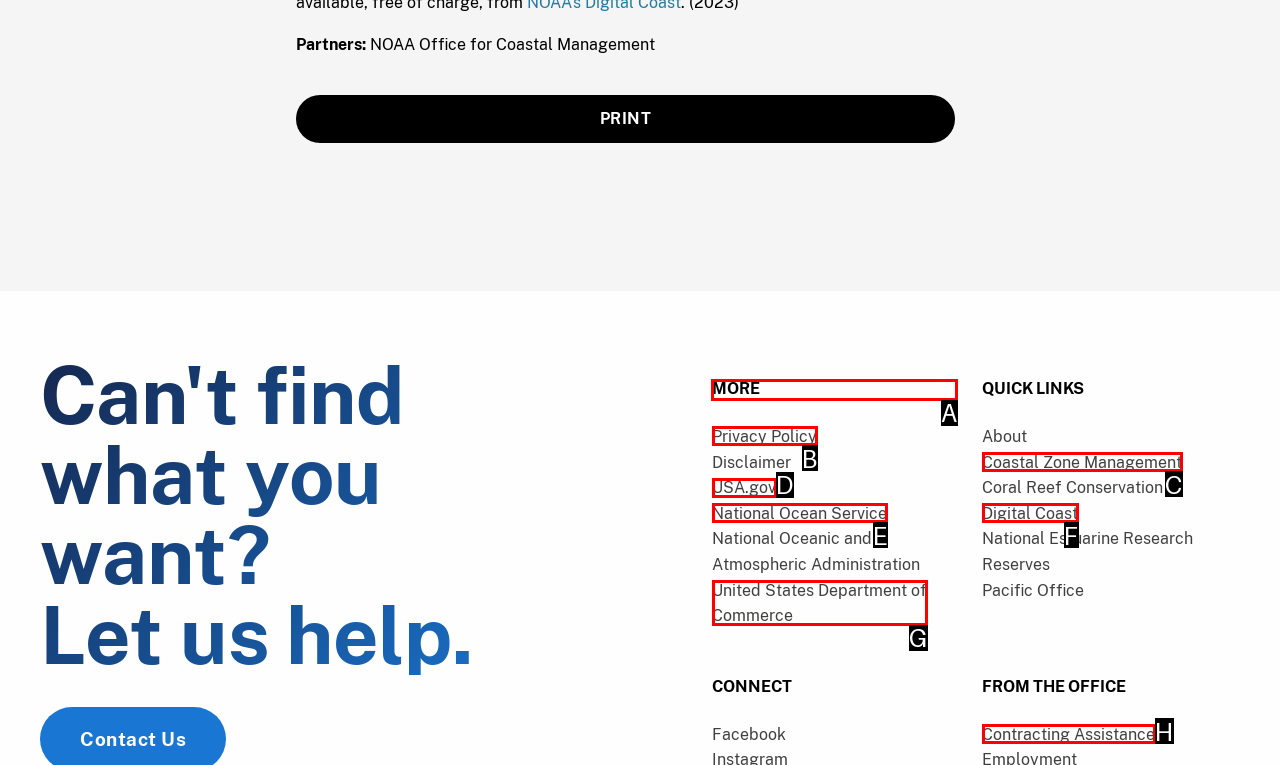Given the task: View MORE options, point out the letter of the appropriate UI element from the marked options in the screenshot.

A